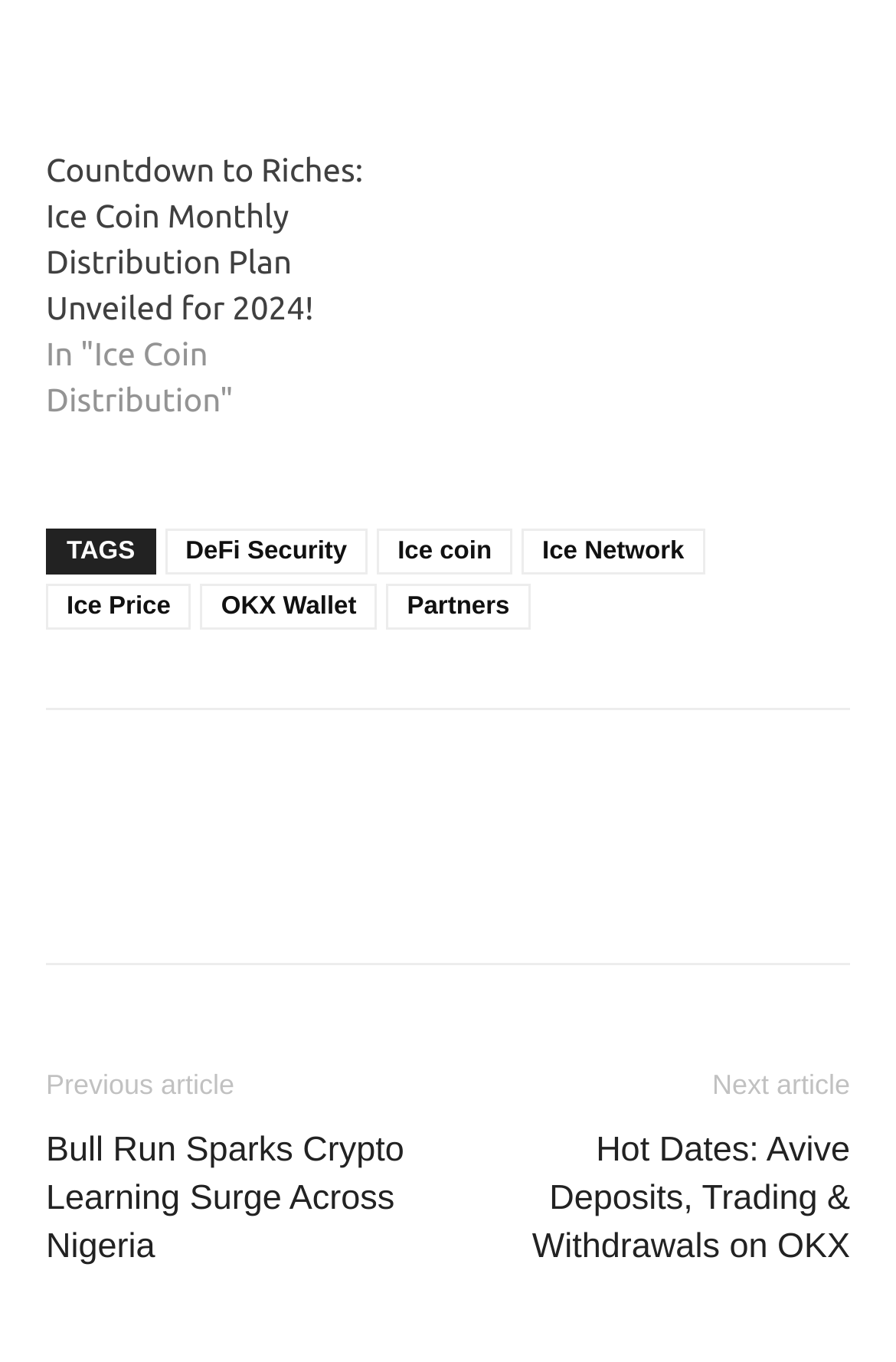Determine the bounding box coordinates of the region I should click to achieve the following instruction: "Check the price of Ice Coin". Ensure the bounding box coordinates are four float numbers between 0 and 1, i.e., [left, top, right, bottom].

[0.051, 0.428, 0.214, 0.461]